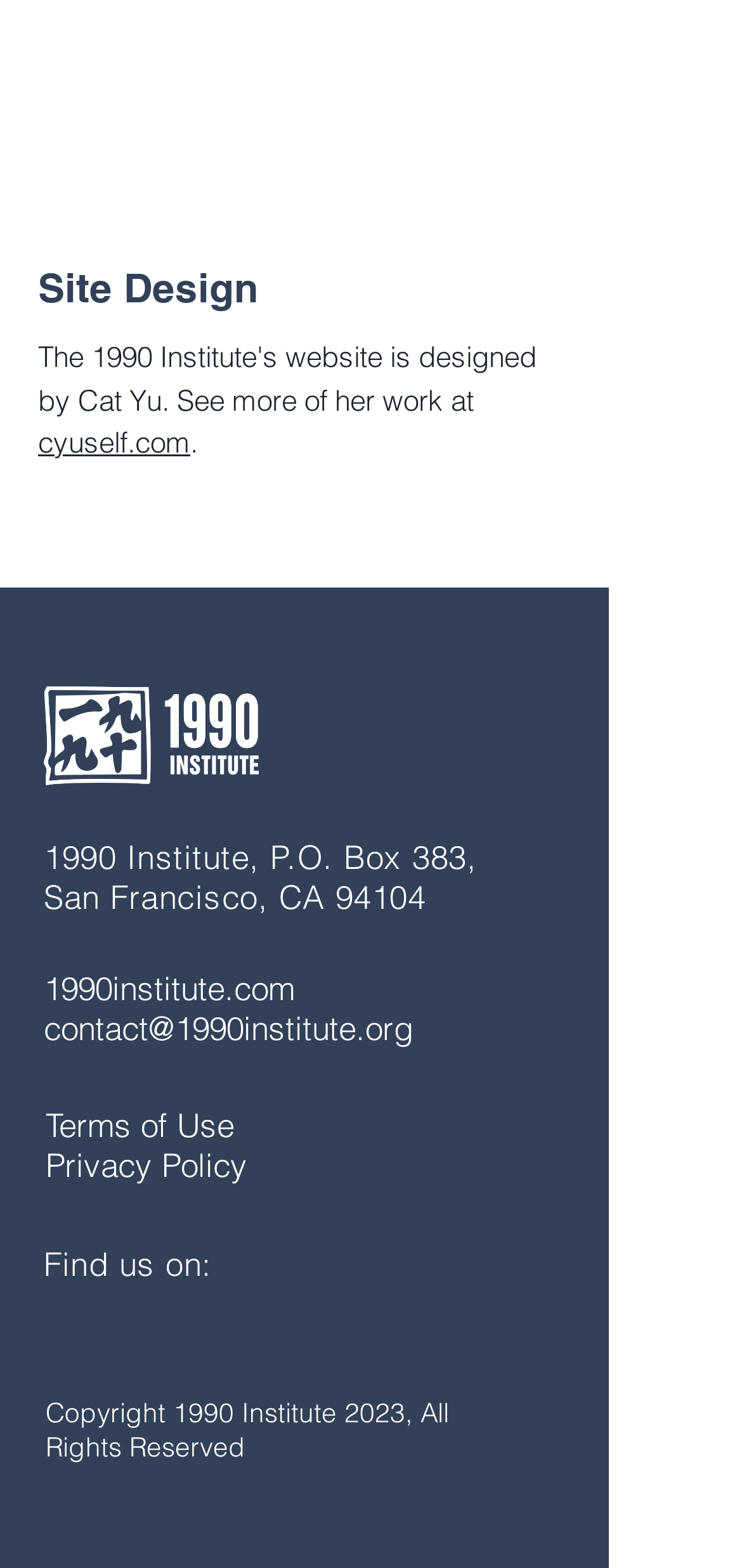Determine the bounding box coordinates of the element that should be clicked to execute the following command: "find us on YouTube".

[0.059, 0.857, 0.11, 0.882]